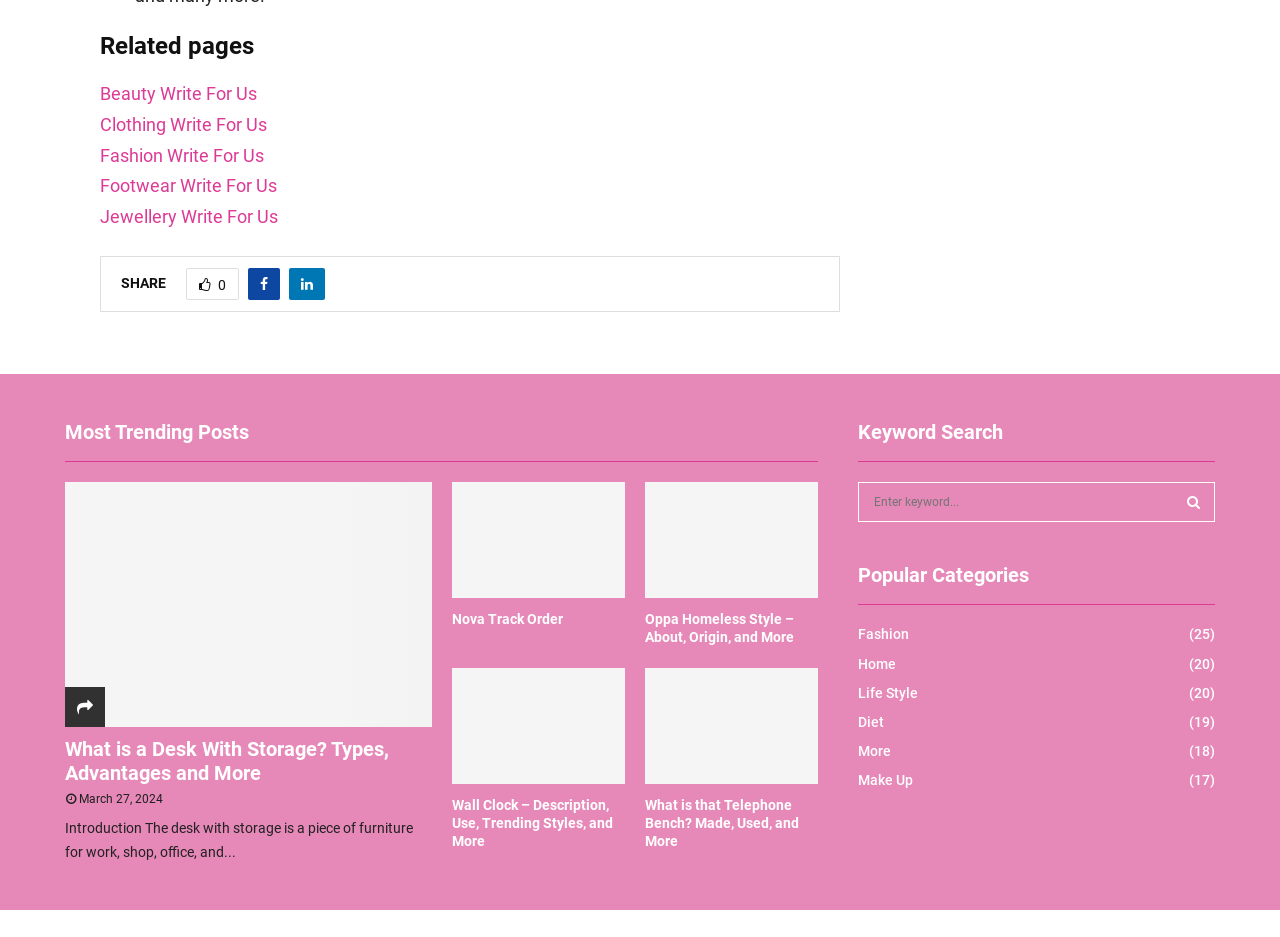Identify the bounding box coordinates of the region I need to click to complete this instruction: "Read the article about Desk With Storage".

[0.051, 0.786, 0.337, 0.838]